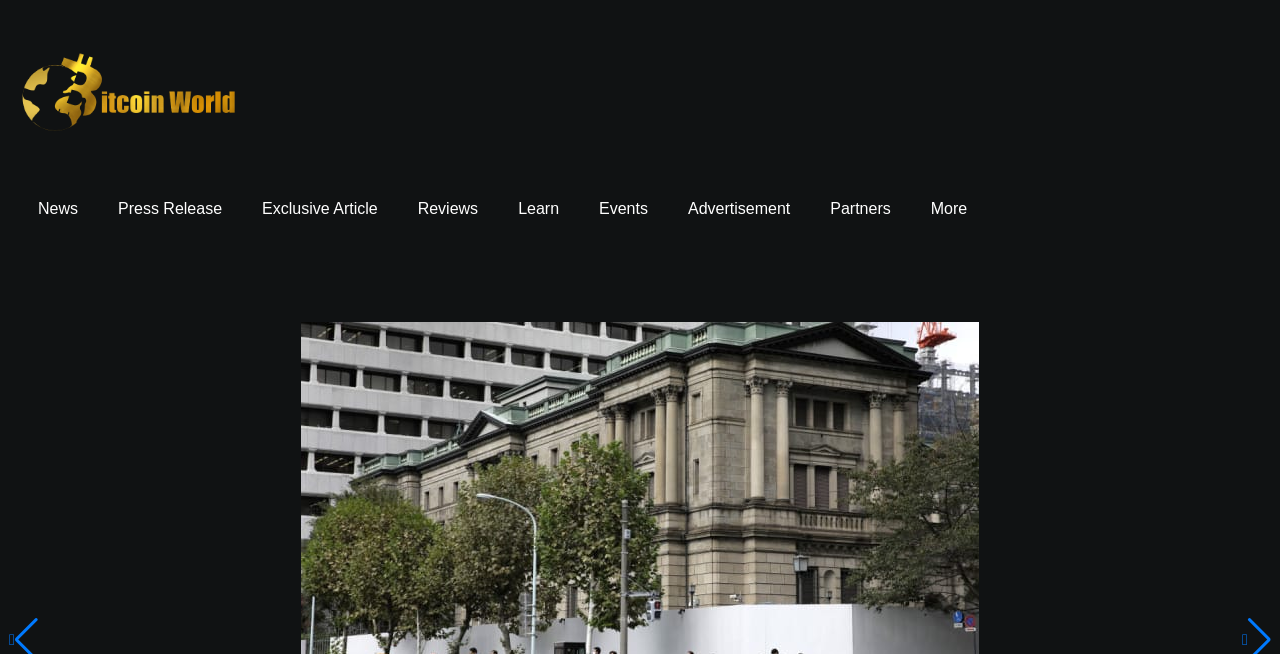Determine the bounding box coordinates of the area to click in order to meet this instruction: "Follow the Attorney at Law Magazine on Linkedin".

None